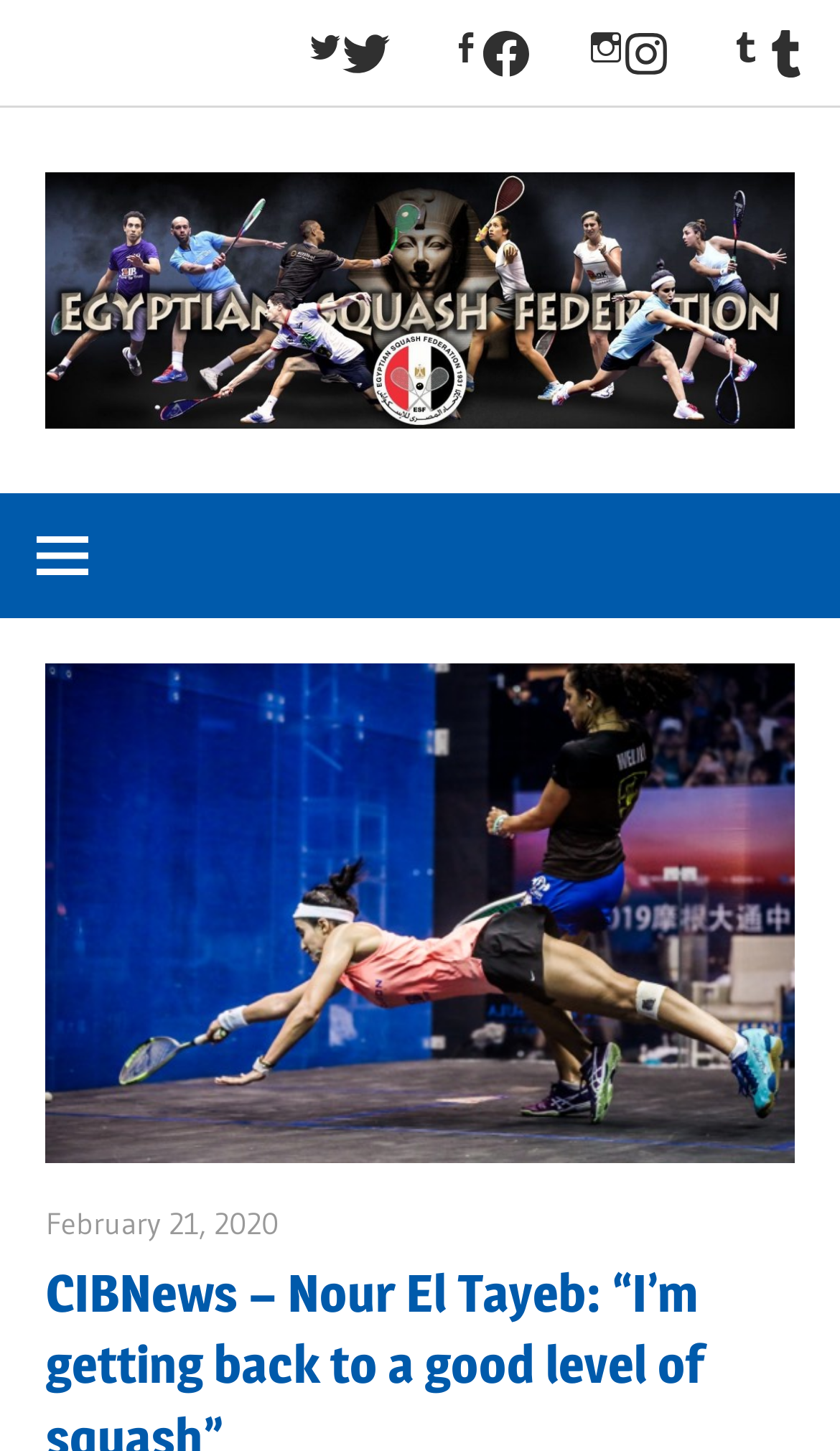Can you locate the main headline on this webpage and provide its text content?

CIBNews – Nour El Tayeb: “I’m getting back to a good level of squash”